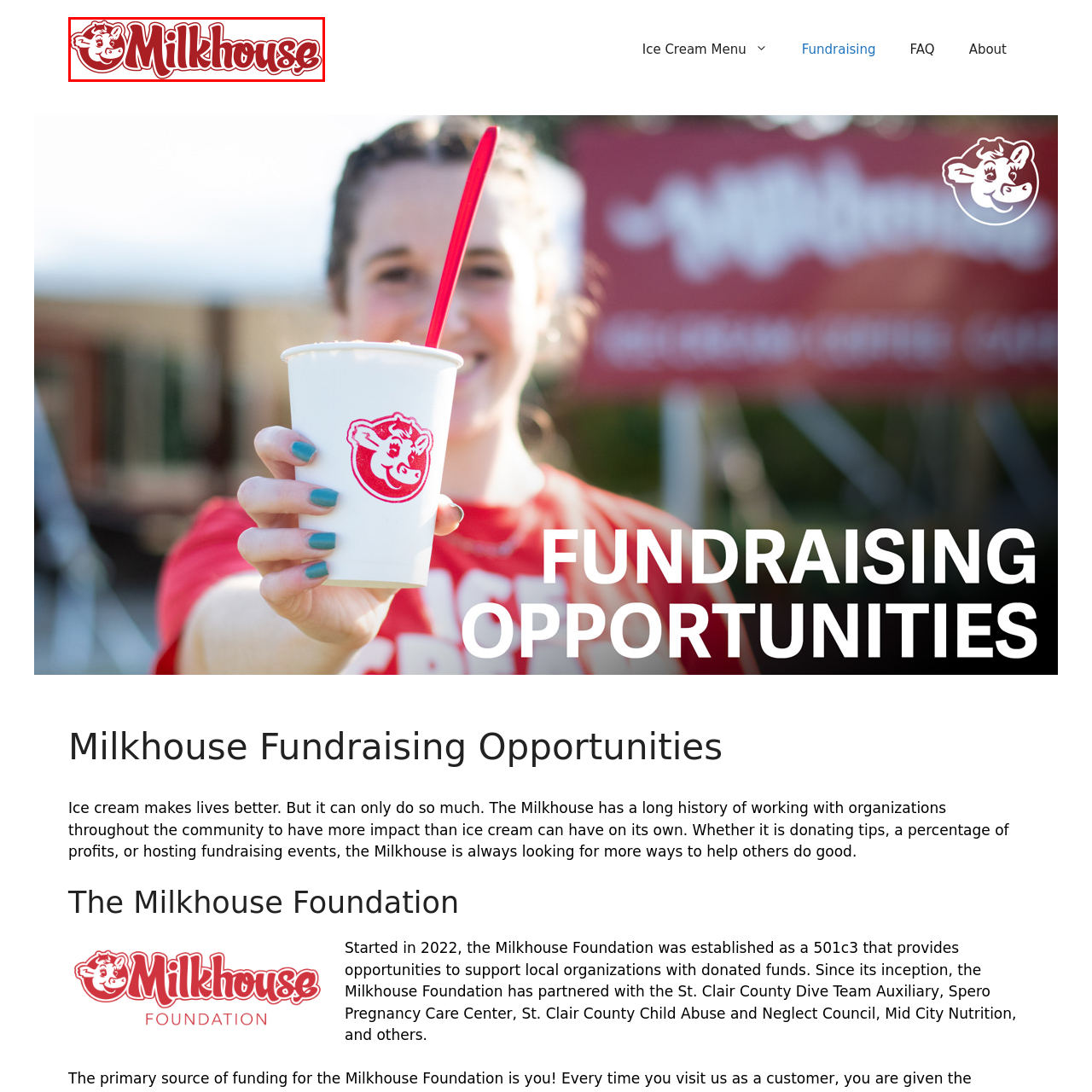Describe the scene captured within the highlighted red boundary in great detail.

The image features the playful and inviting logo of "Milkhouse," characterized by a cheerful cow illustration and the word "Milkhouse" prominently displayed in bold, stylized red lettering. This logo reflects the essence of the brand, which is associated with community engagement and fundraising efforts, particularly those aimed at supporting local organizations. It underscores the Milkhouse's commitment to making a positive impact, with a focus on creating connections within the community through its fundraising initiatives and delicious offerings.